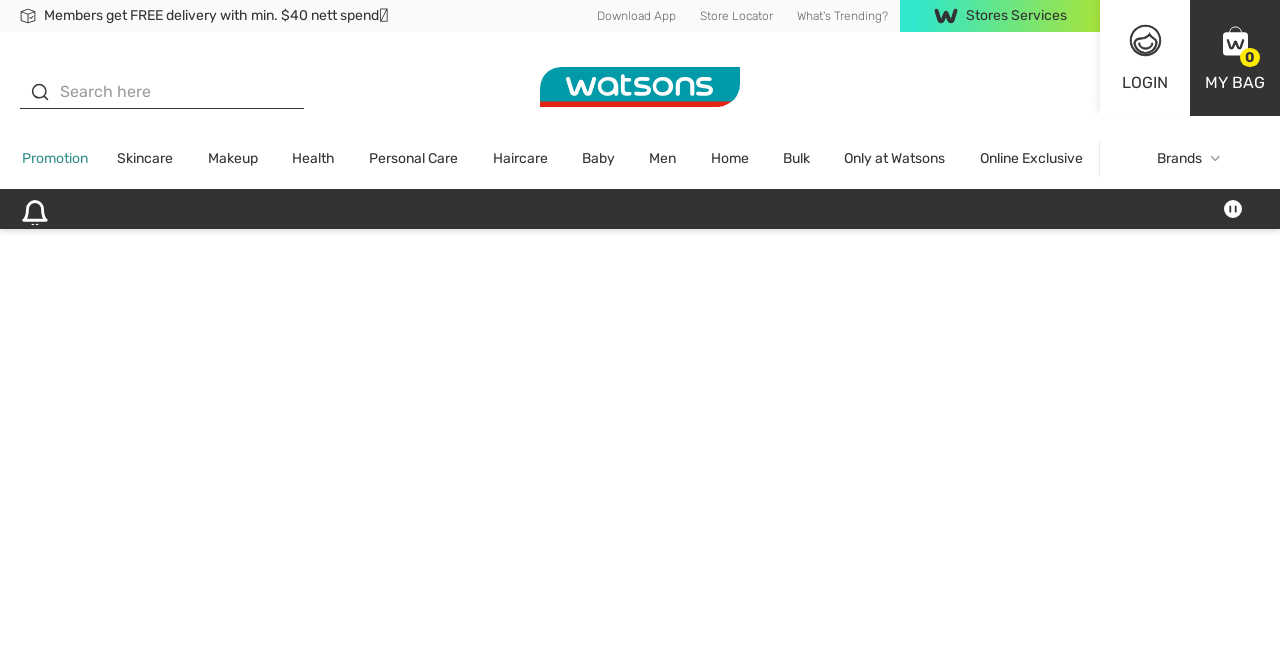Given the element description: "Legal studies and analyses", predict the bounding box coordinates of this UI element. The coordinates must be four float numbers between 0 and 1, given as [left, top, right, bottom].

None